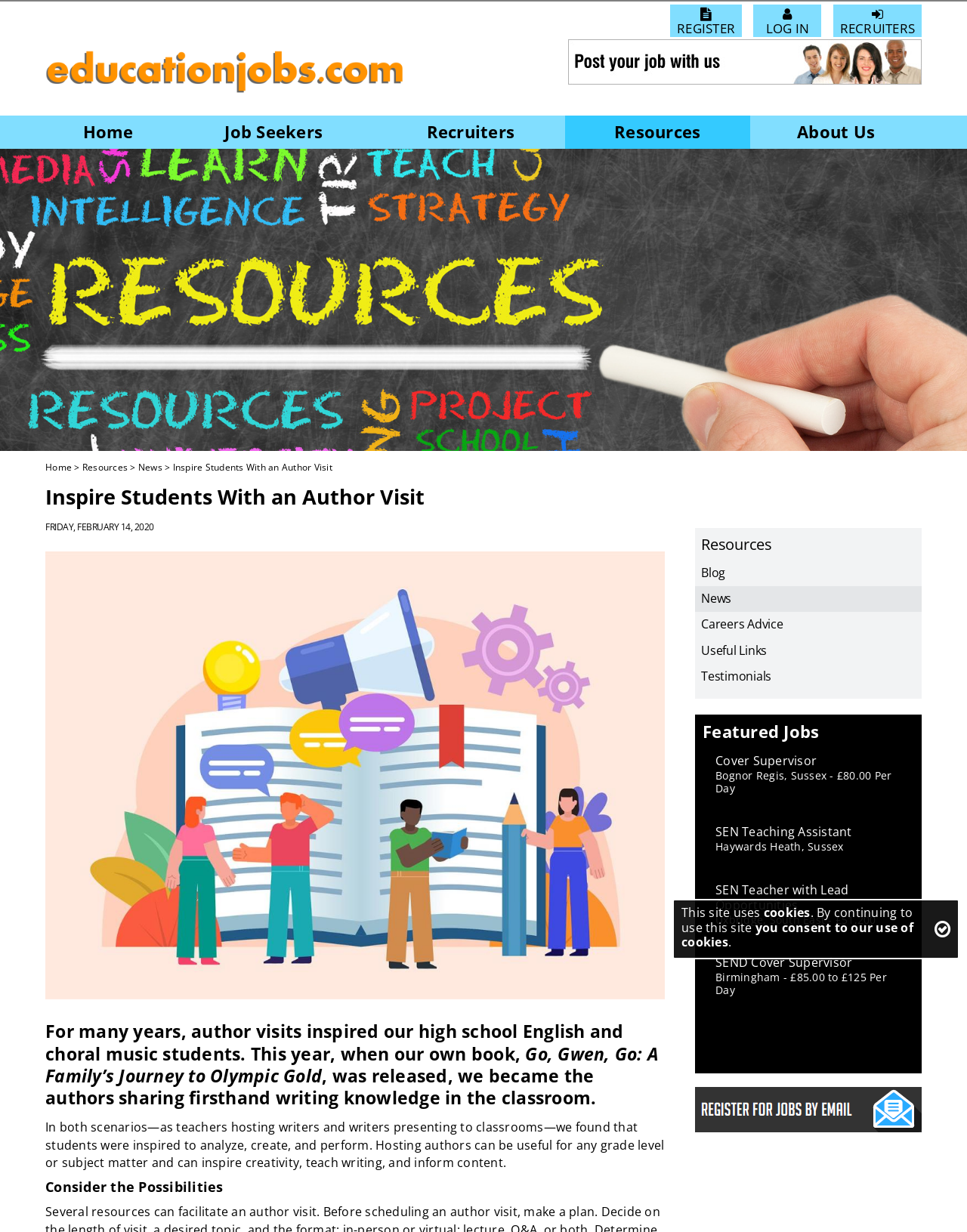Specify the bounding box coordinates of the area to click in order to execute this command: 'Click on 'Post Your Job With Us''. The coordinates should consist of four float numbers ranging from 0 to 1, and should be formatted as [left, top, right, bottom].

[0.588, 0.043, 0.953, 0.055]